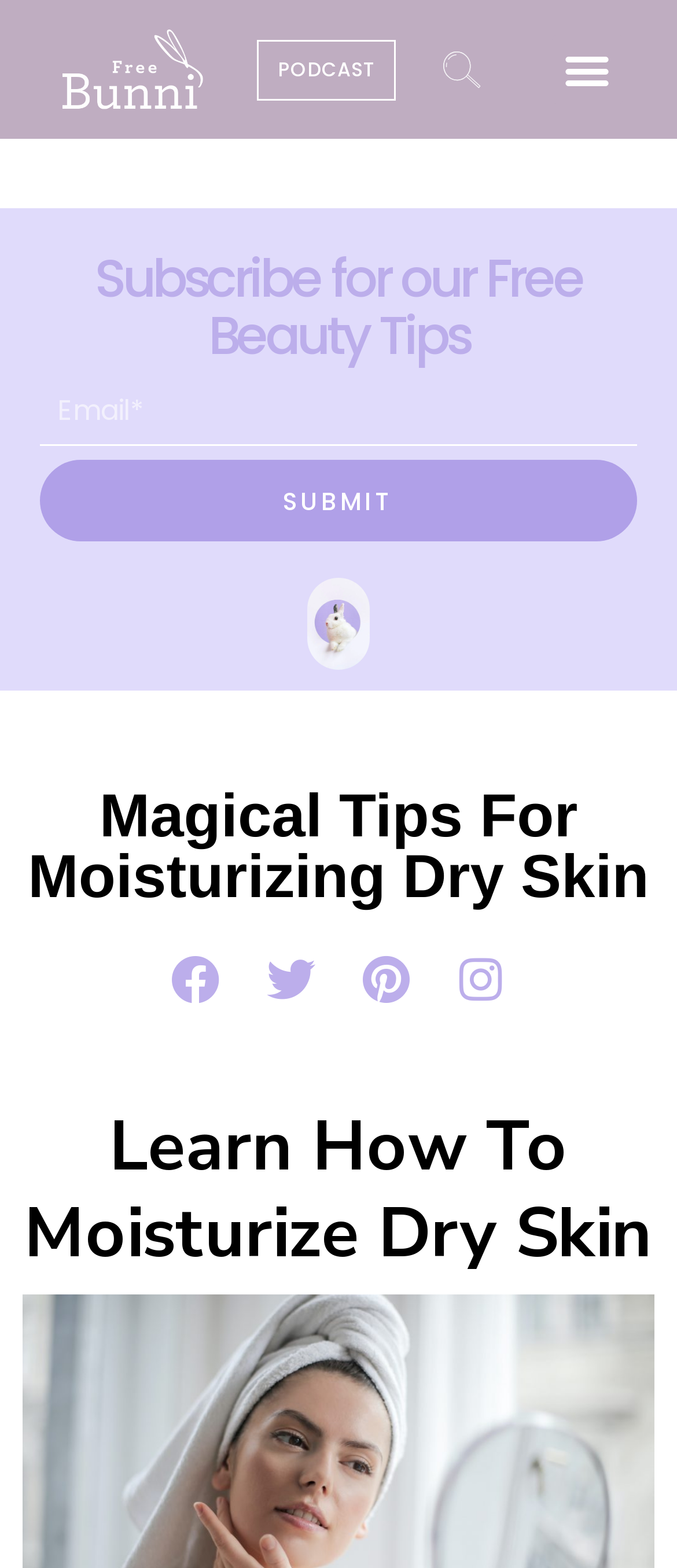Identify and provide the title of the webpage.

Magical Tips For Moisturizing Dry Skin